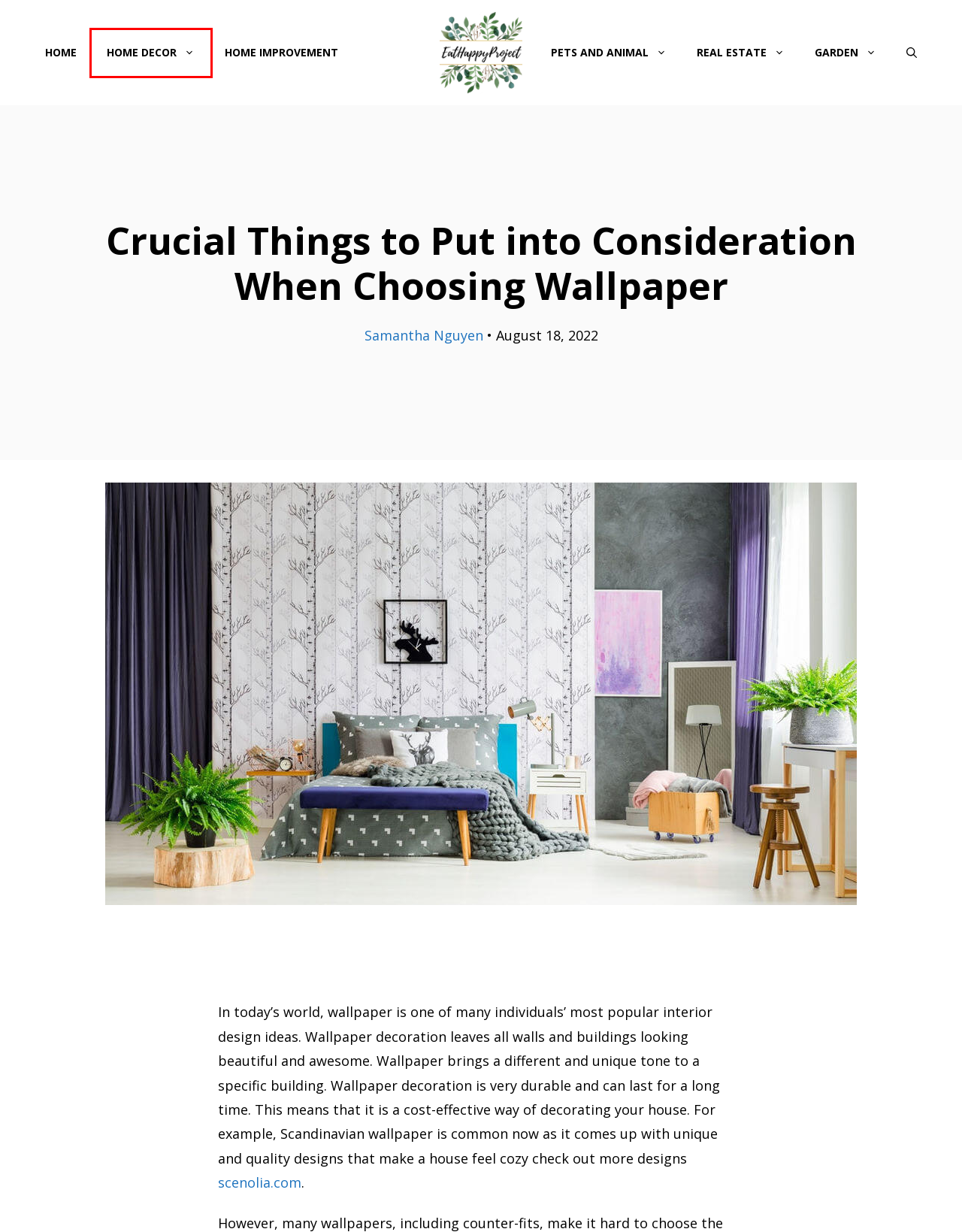You have a screenshot showing a webpage with a red bounding box around a UI element. Choose the webpage description that best matches the new page after clicking the highlighted element. Here are the options:
A. Real Estate - EatHappyProject
B. Farming - EatHappyProject
C. Pets and Animal - EatHappyProject
D. Home Improvement - EatHappyProject
E. Garden - EatHappyProject
F. EatHappyProject - Go the green way
G. Samantha Nguyen - EatHappyProject
H. Home Decor - EatHappyProject

H